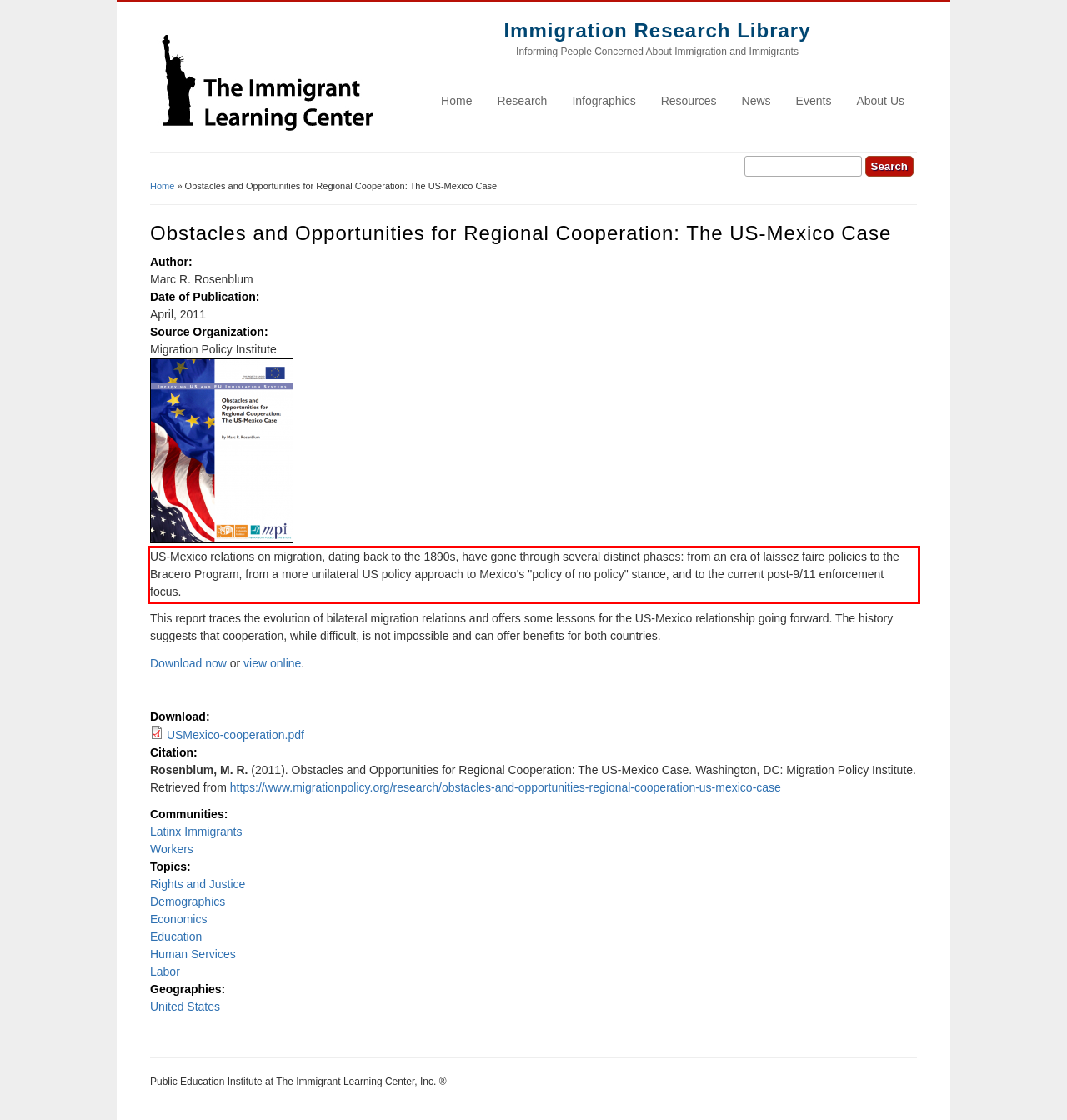You have a screenshot with a red rectangle around a UI element. Recognize and extract the text within this red bounding box using OCR.

US-Mexico relations on migration, dating back to the 1890s, have gone through several distinct phases: from an era of laissez faire policies to the Bracero Program, from a more unilateral US policy approach to Mexico's "policy of no policy" stance, and to the current post-9/11 enforcement focus.